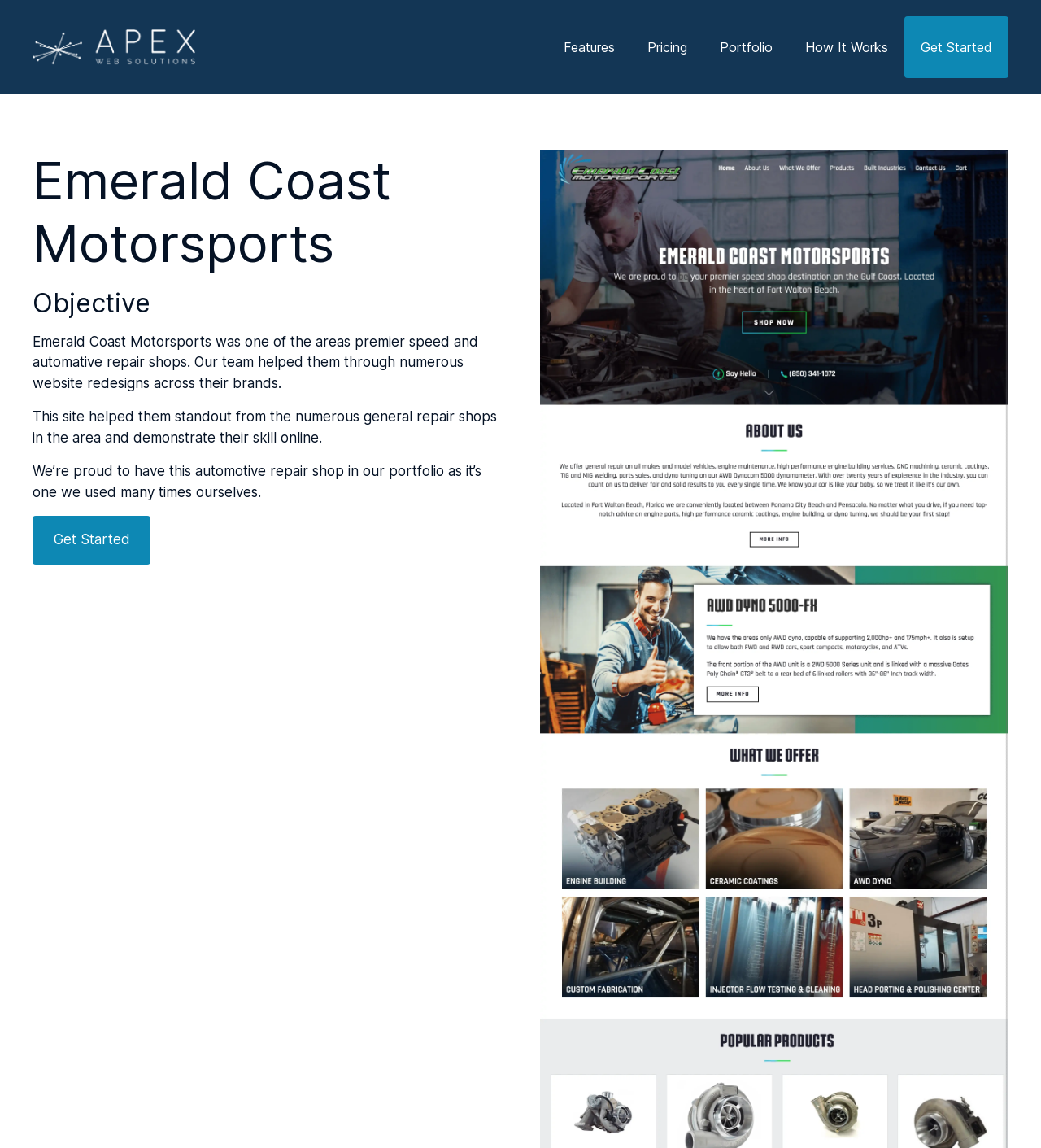Provide the bounding box coordinates of the UI element this sentence describes: "Get Started".

[0.85, 0.014, 0.969, 0.068]